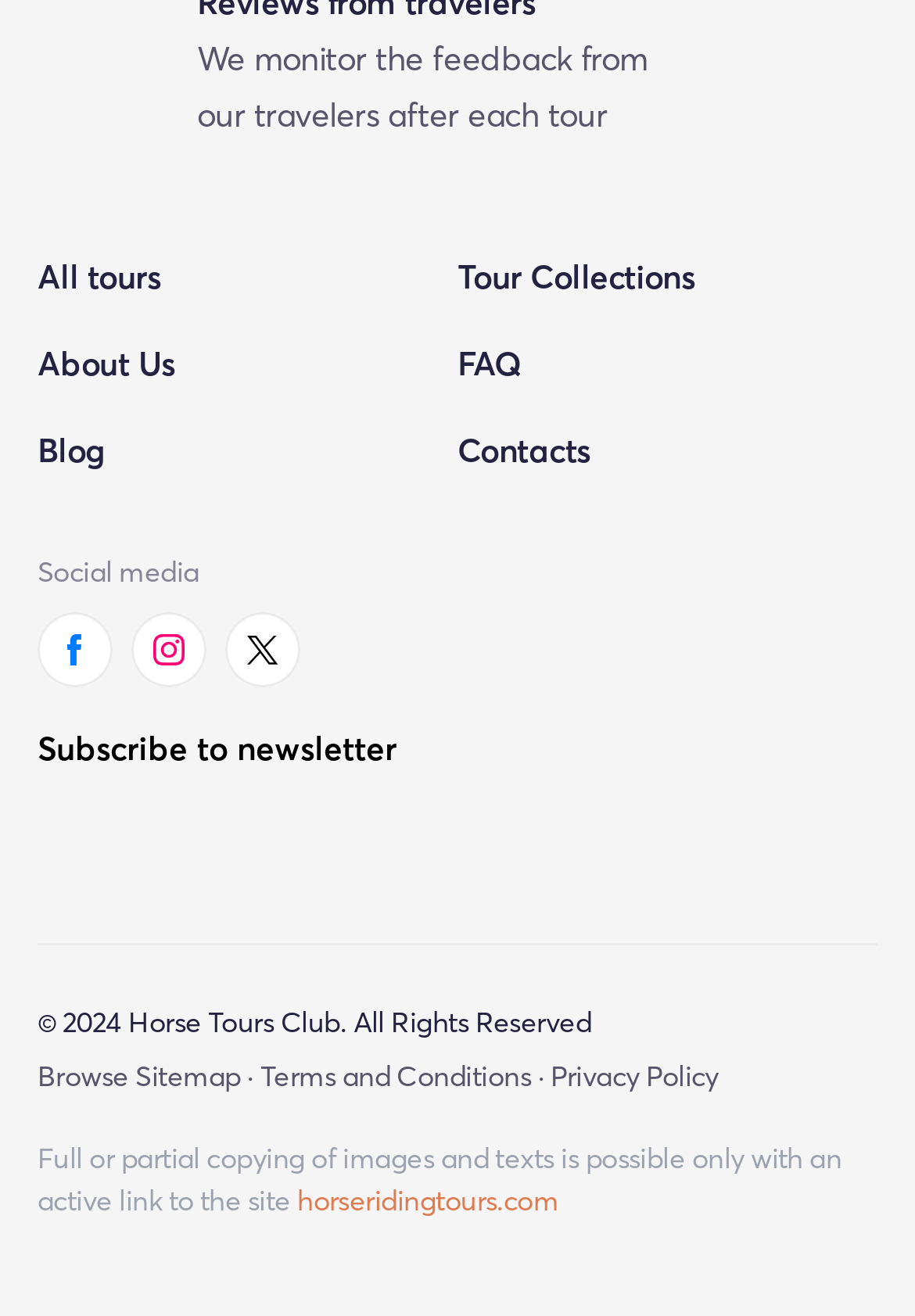Identify the bounding box coordinates for the region of the element that should be clicked to carry out the instruction: "Browse Sitemap". The bounding box coordinates should be four float numbers between 0 and 1, i.e., [left, top, right, bottom].

[0.041, 0.803, 0.284, 0.83]